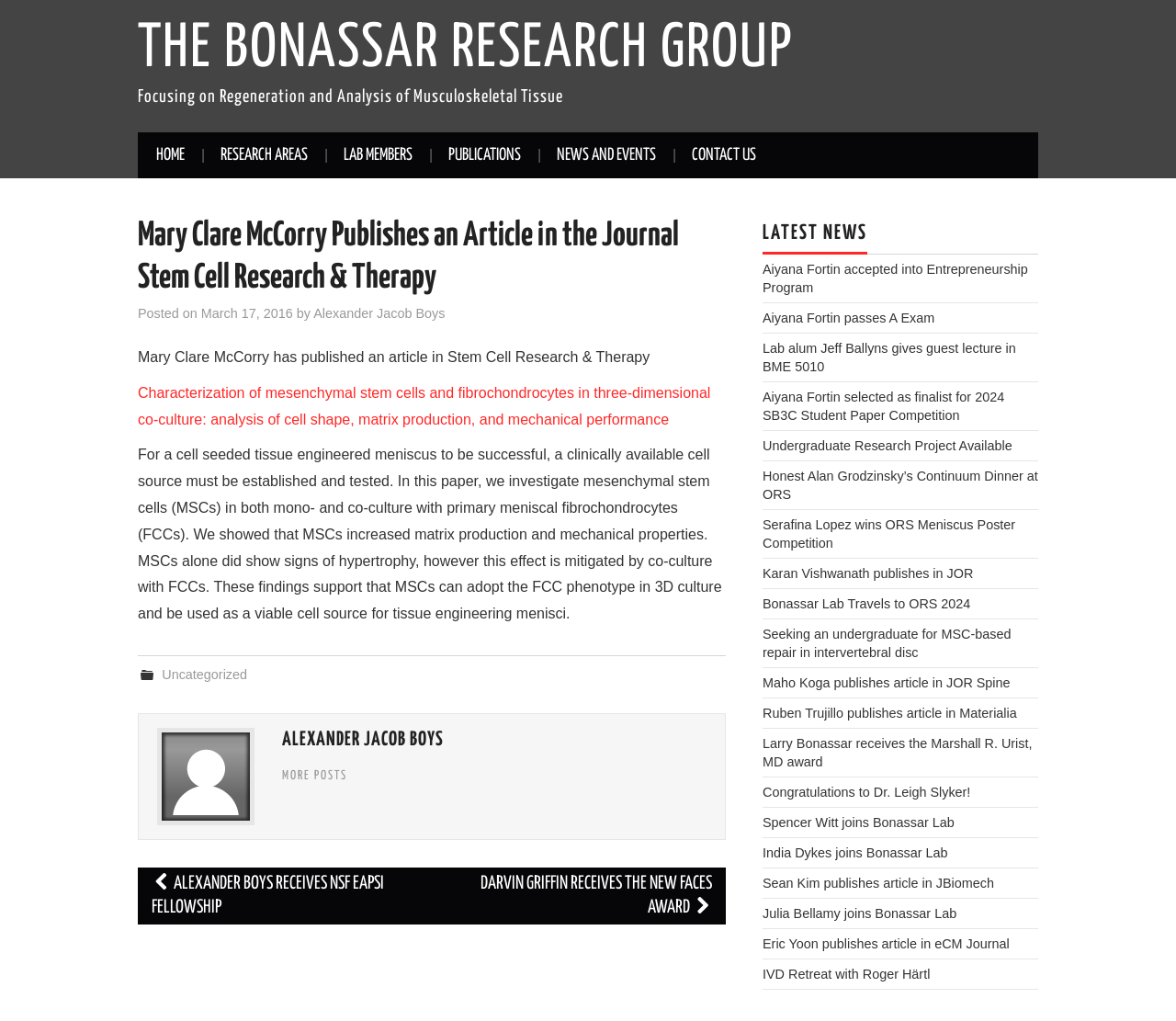Please identify the bounding box coordinates of the area that needs to be clicked to follow this instruction: "Click on the 'HOME' link".

[0.117, 0.13, 0.173, 0.175]